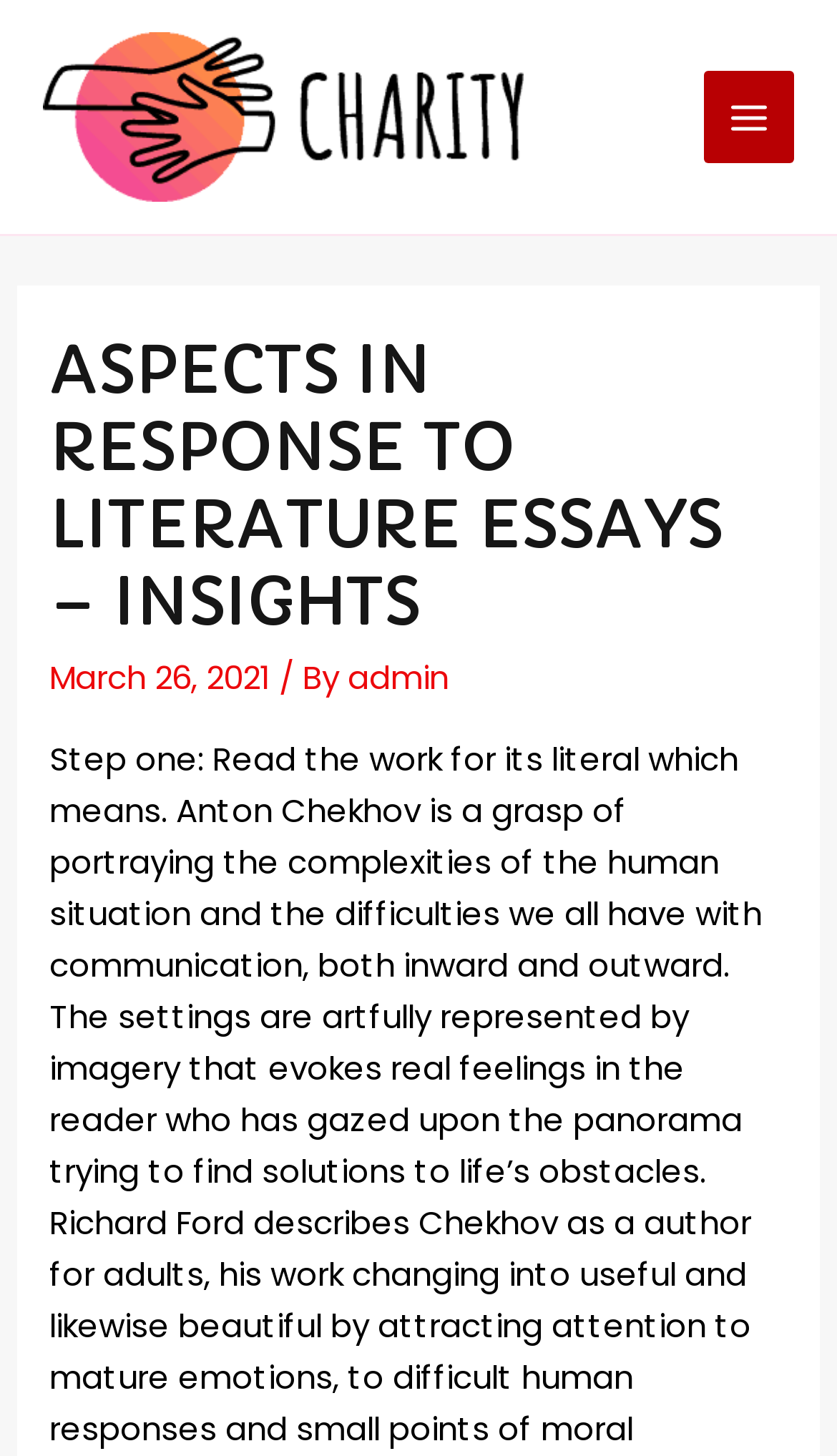Given the description of the UI element: "Main Menu", predict the bounding box coordinates in the form of [left, top, right, bottom], with each value being a float between 0 and 1.

[0.84, 0.049, 0.949, 0.112]